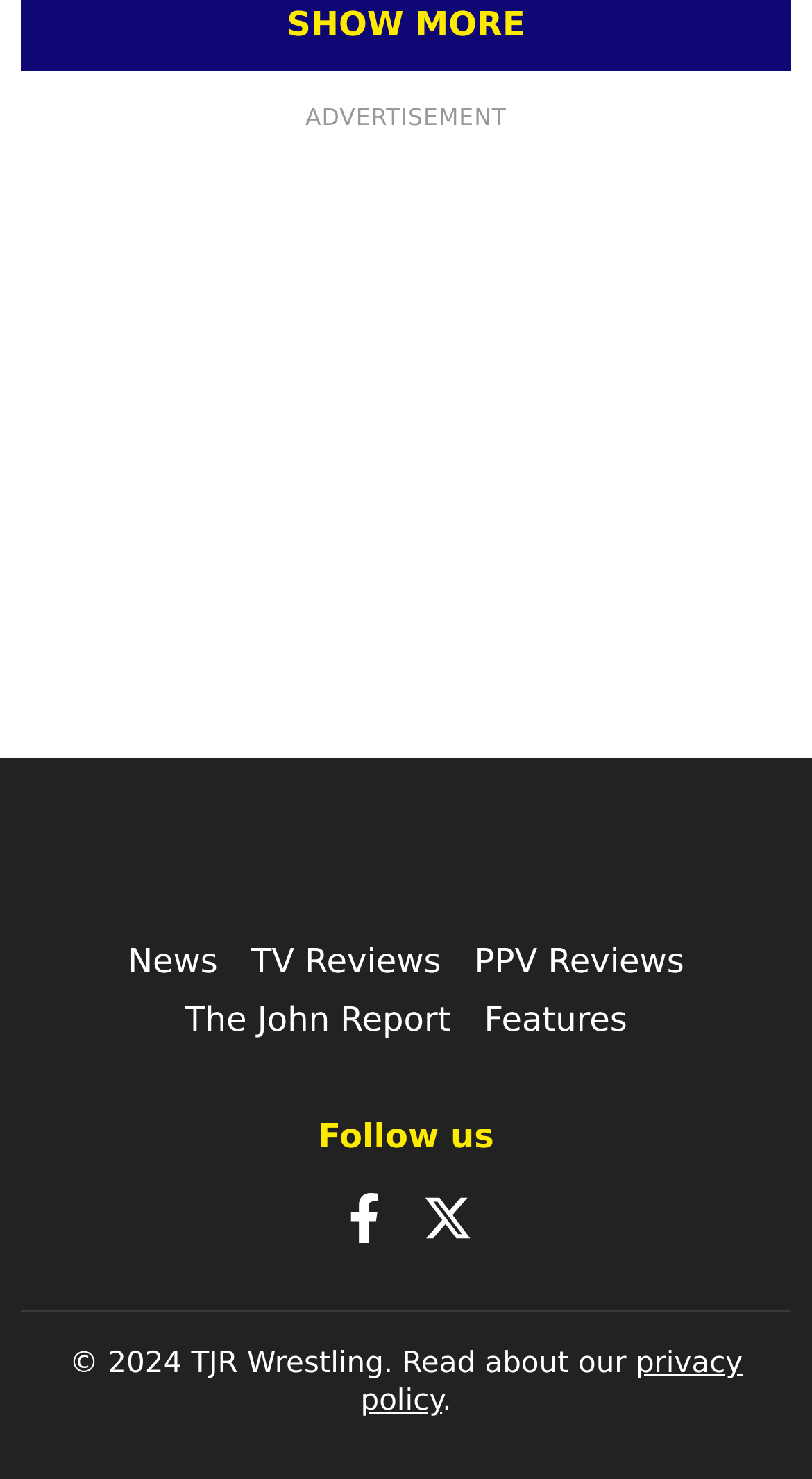Please determine the bounding box coordinates for the element with the description: "The John Report".

[0.227, 0.676, 0.555, 0.703]